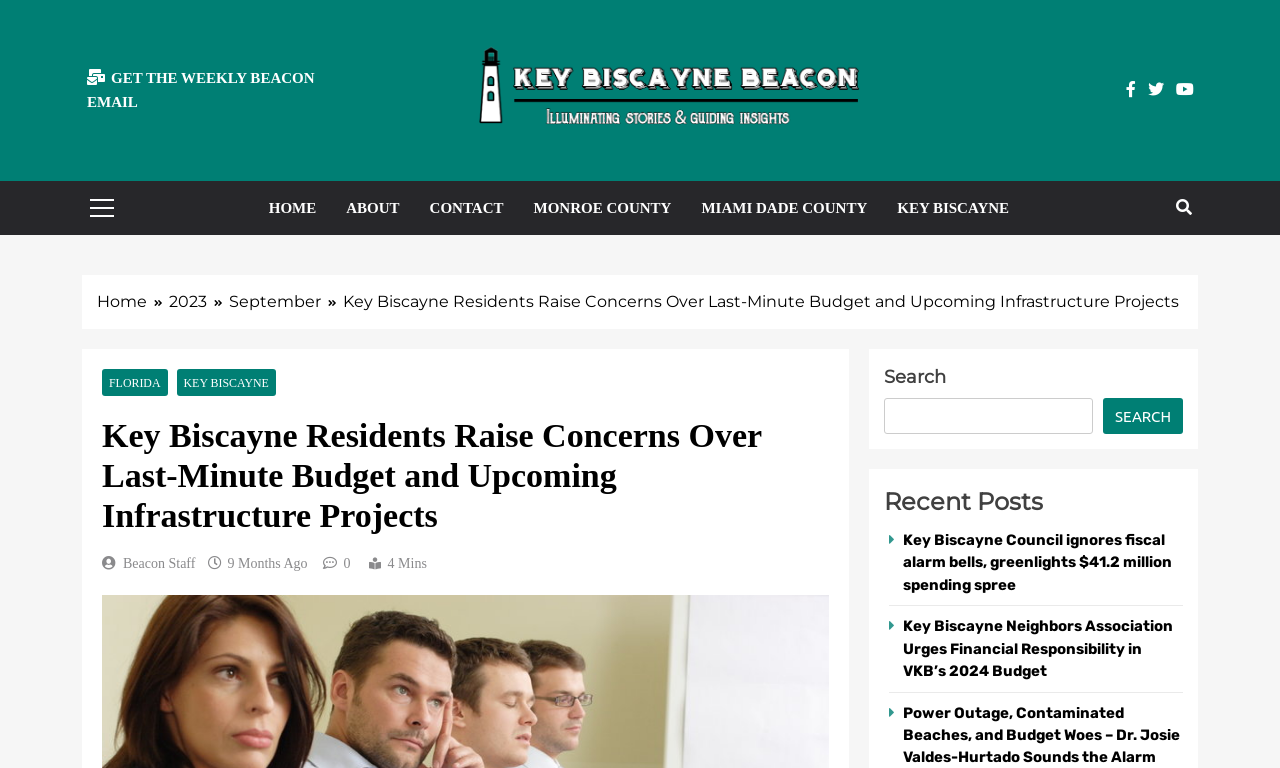Please identify the bounding box coordinates of the element on the webpage that should be clicked to follow this instruction: "Visit the Twitter page". The bounding box coordinates should be given as four float numbers between 0 and 1, formatted as [left, top, right, bottom].

None